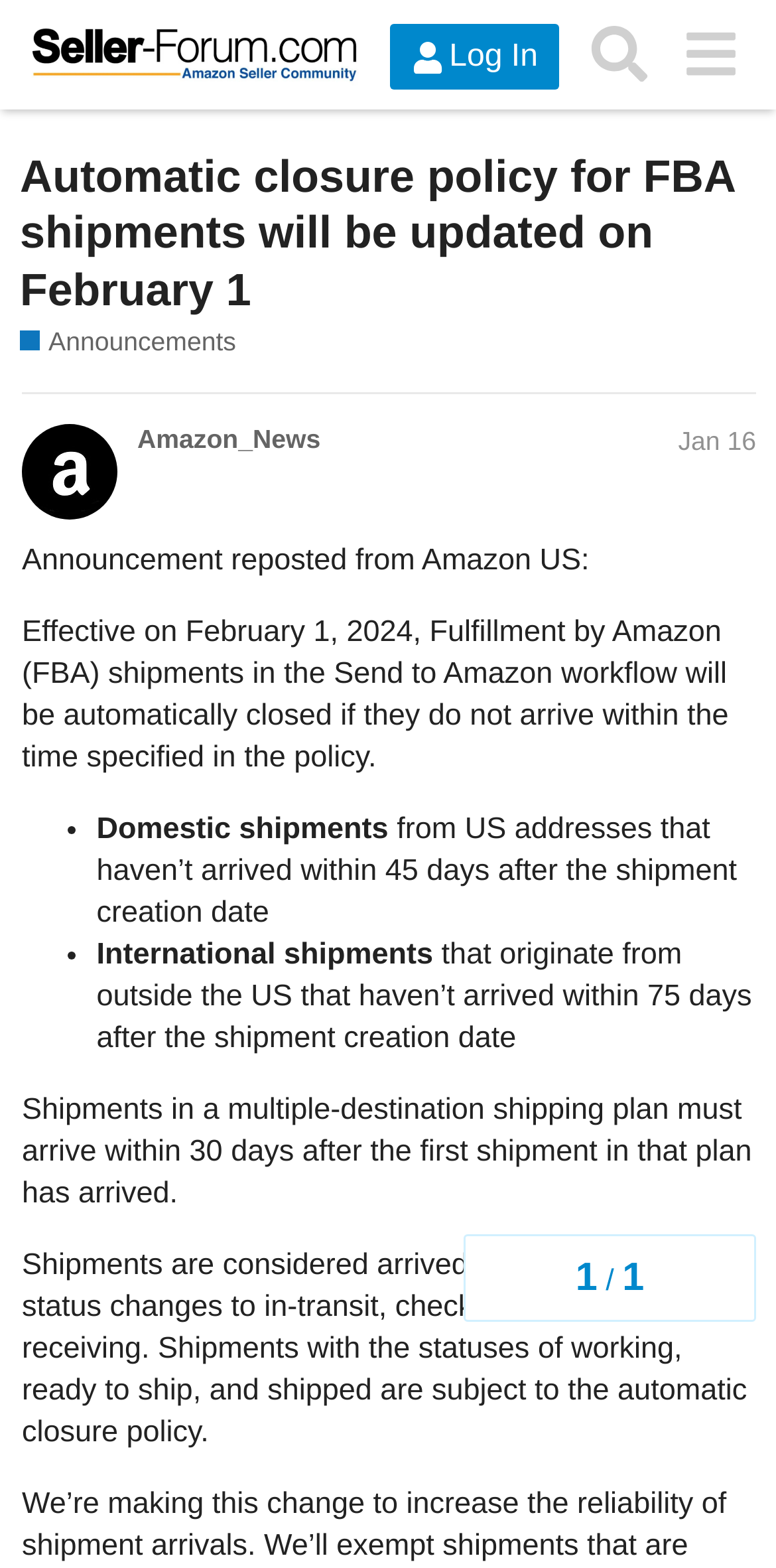Using the information in the image, give a comprehensive answer to the question: 
What is the topic of the announcement?

The announcement is about an update to the Fulfillment by Amazon (FBA) shipment policy, specifically regarding the automatic closure of shipments that do not arrive within a certain timeframe.